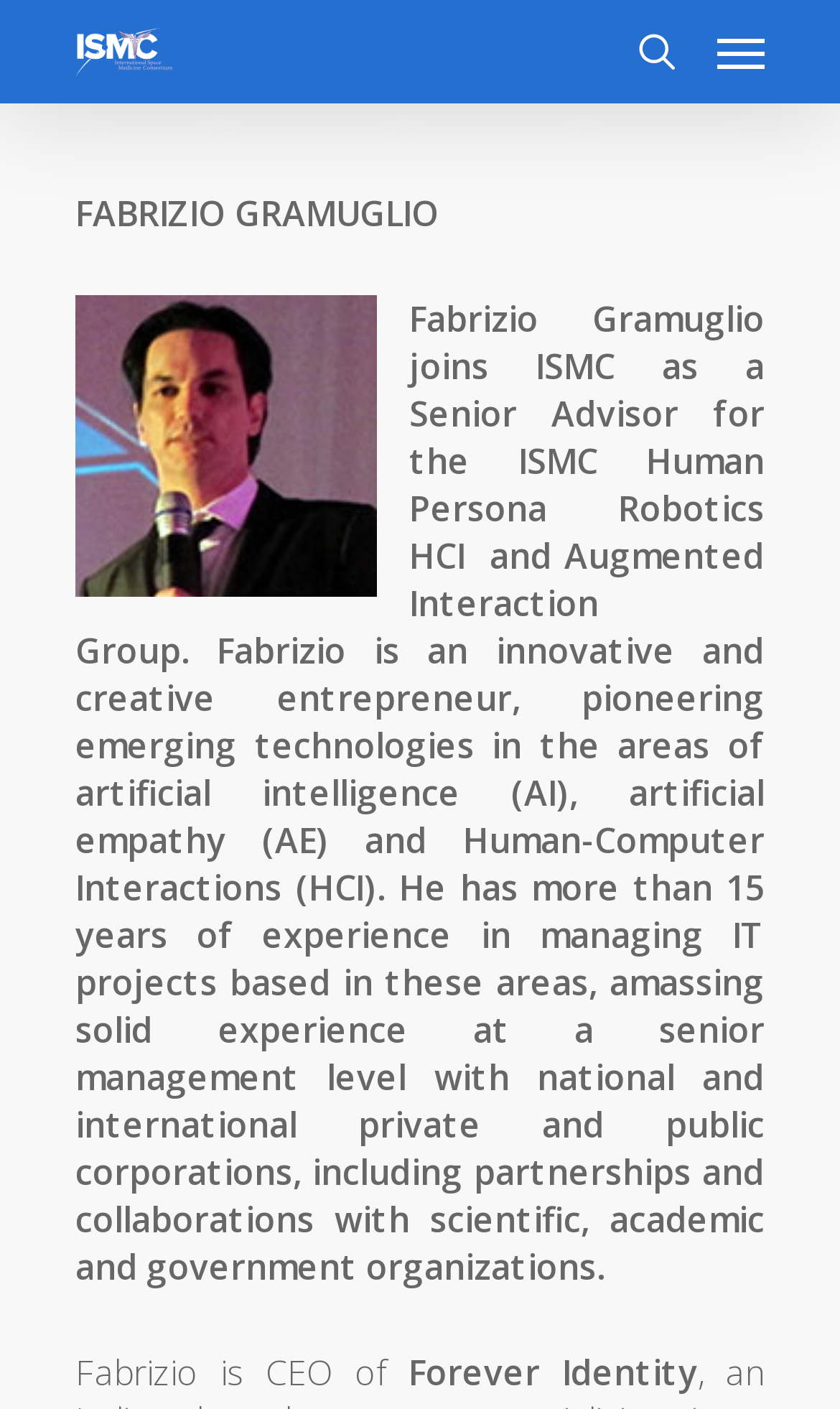Find the bounding box coordinates for the UI element that matches this description: "search".

[0.738, 0.018, 0.826, 0.055]